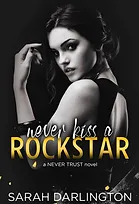Please give a concise answer to this question using a single word or phrase: 
What is the author's name?

Sarah Darlington